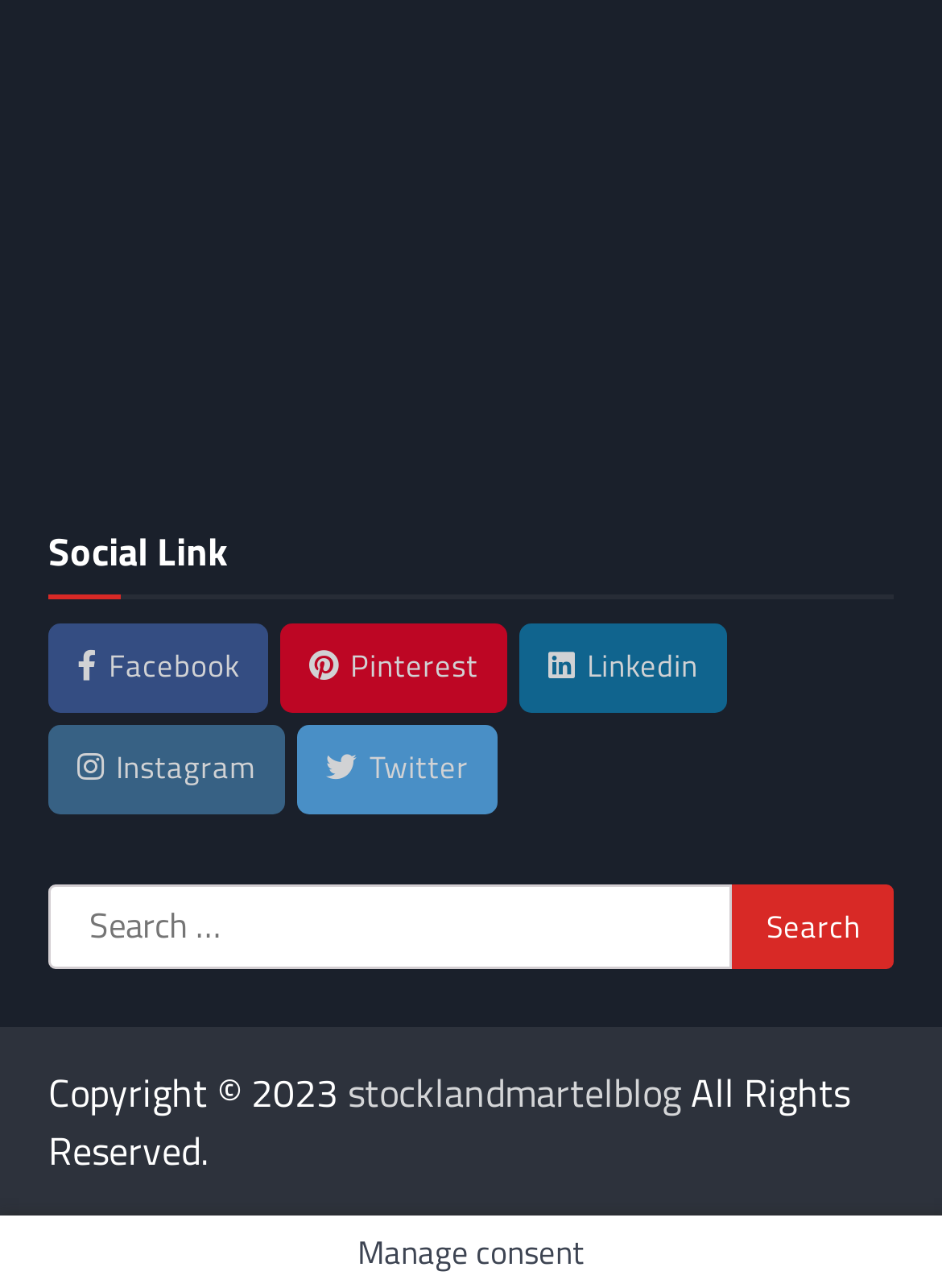Please determine the bounding box coordinates for the UI element described as: "alt="Prestige Marketing LLC"".

None